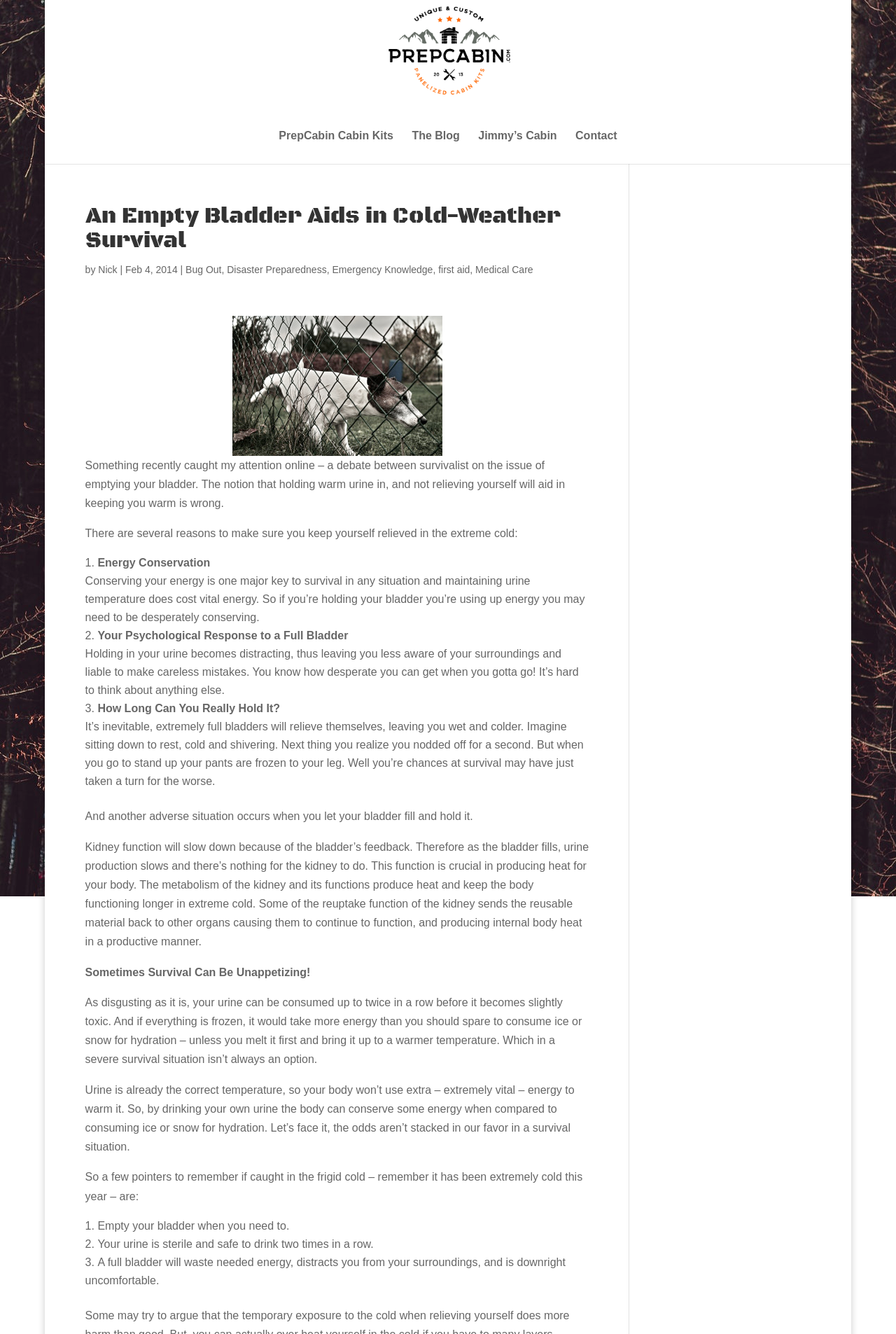Using the provided element description: "first aid", identify the bounding box coordinates. The coordinates should be four floats between 0 and 1 in the order [left, top, right, bottom].

[0.489, 0.198, 0.524, 0.206]